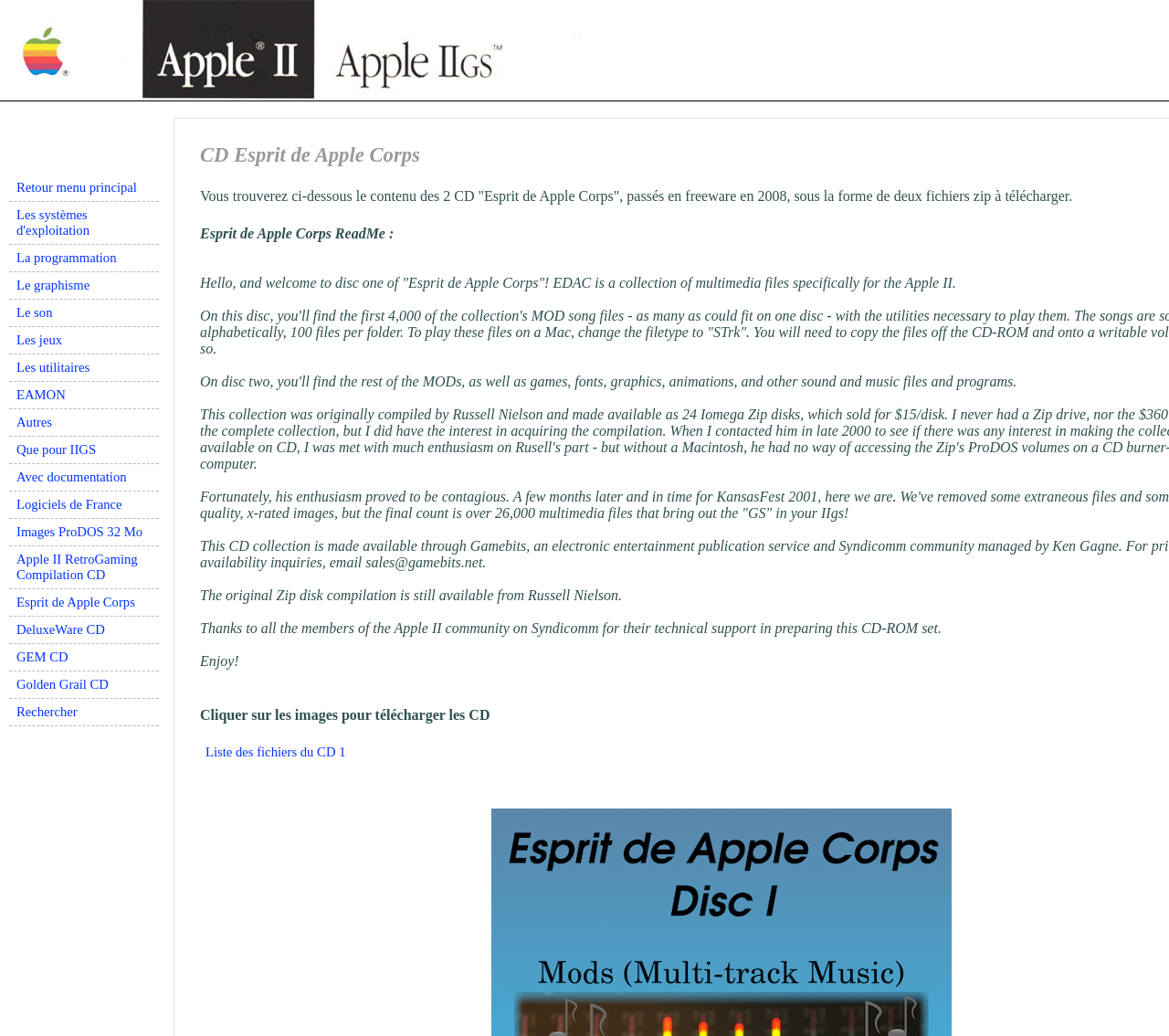Offer a comprehensive description of the webpage’s content and structure.

The webpage is about Apple IIGS France and CD Esprit de Apple Corps. At the top, there is a logo image and a link. Below the logo, there is a menu with 17 links, including "Retour menu principal", "Les systèmes d'exploitation", "La programmation", and others, which are aligned vertically on the left side of the page.

On the right side of the page, there is a section with several paragraphs of text. The first paragraph explains that the content of the 2 CD "Esprit de Apple Corps" is available for download as two zip files. The second paragraph is a ReadMe section, and the third paragraph welcomes users to disc one of "Esprit de Apple Corps", a collection of multimedia files for the Apple II.

Further down, there are a few more paragraphs of text, including a note about the original Zip disk compilation and a thank-you message to the Apple II community. The final paragraph invites users to enjoy the content, and there is a call-to-action to click on the images to download the CDs.

Below the text section, there is a link to "Liste des fichiers du CD 1", which suggests that the webpage provides access to the contents of the CD. Overall, the webpage appears to be a resource for Apple II enthusiasts, offering downloads and information about the Esprit de Apple Corps CD collection.